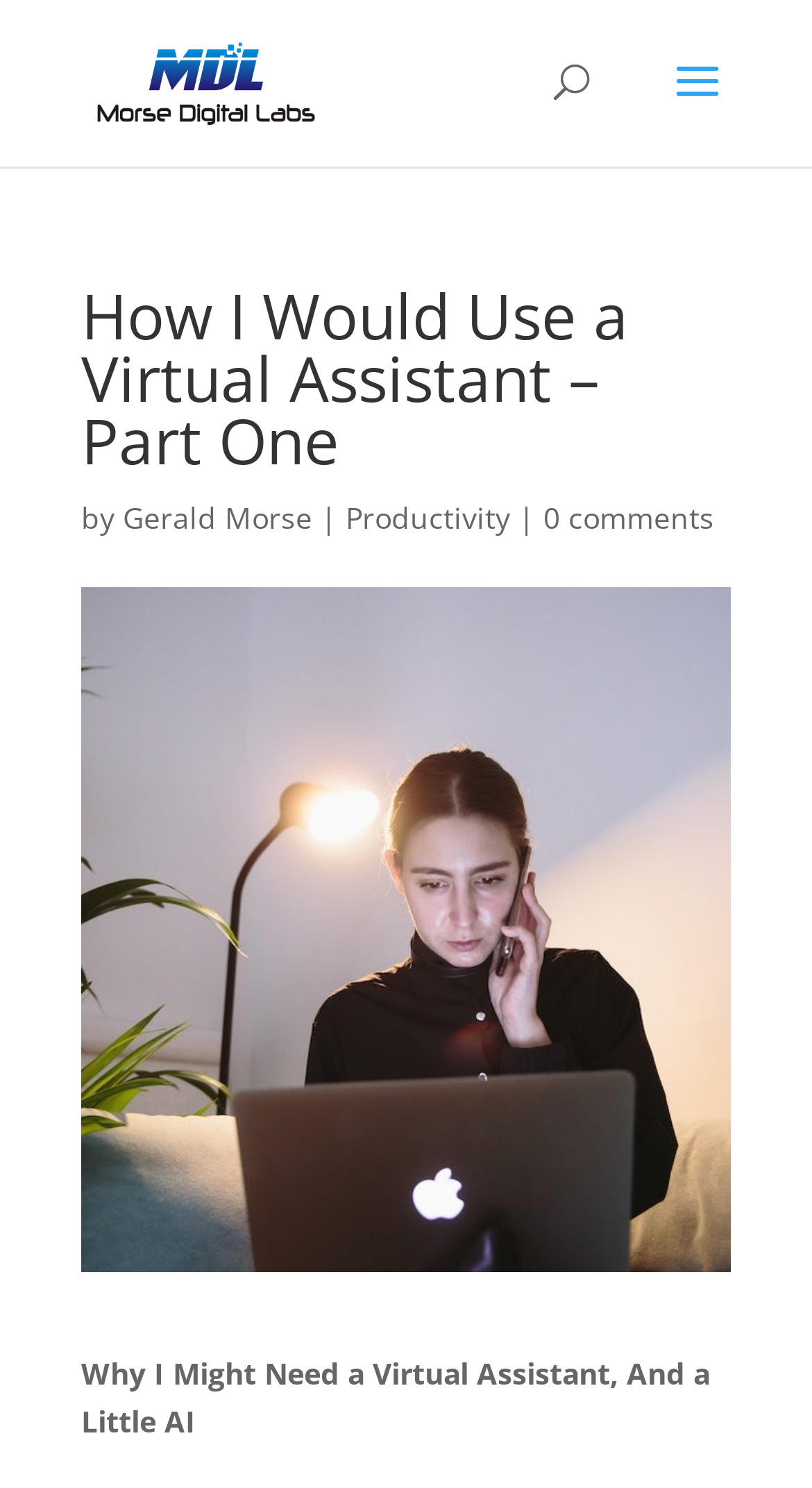What is the subtitle of the webpage?
Please give a detailed and elaborate explanation in response to the question.

The subtitle of the webpage is mentioned in the static text element 'Why I Might Need a Virtual Assistant, And a Little AI' which is located at the bottom of the webpage, indicating that the webpage is about the need for a virtual assistant and AI.